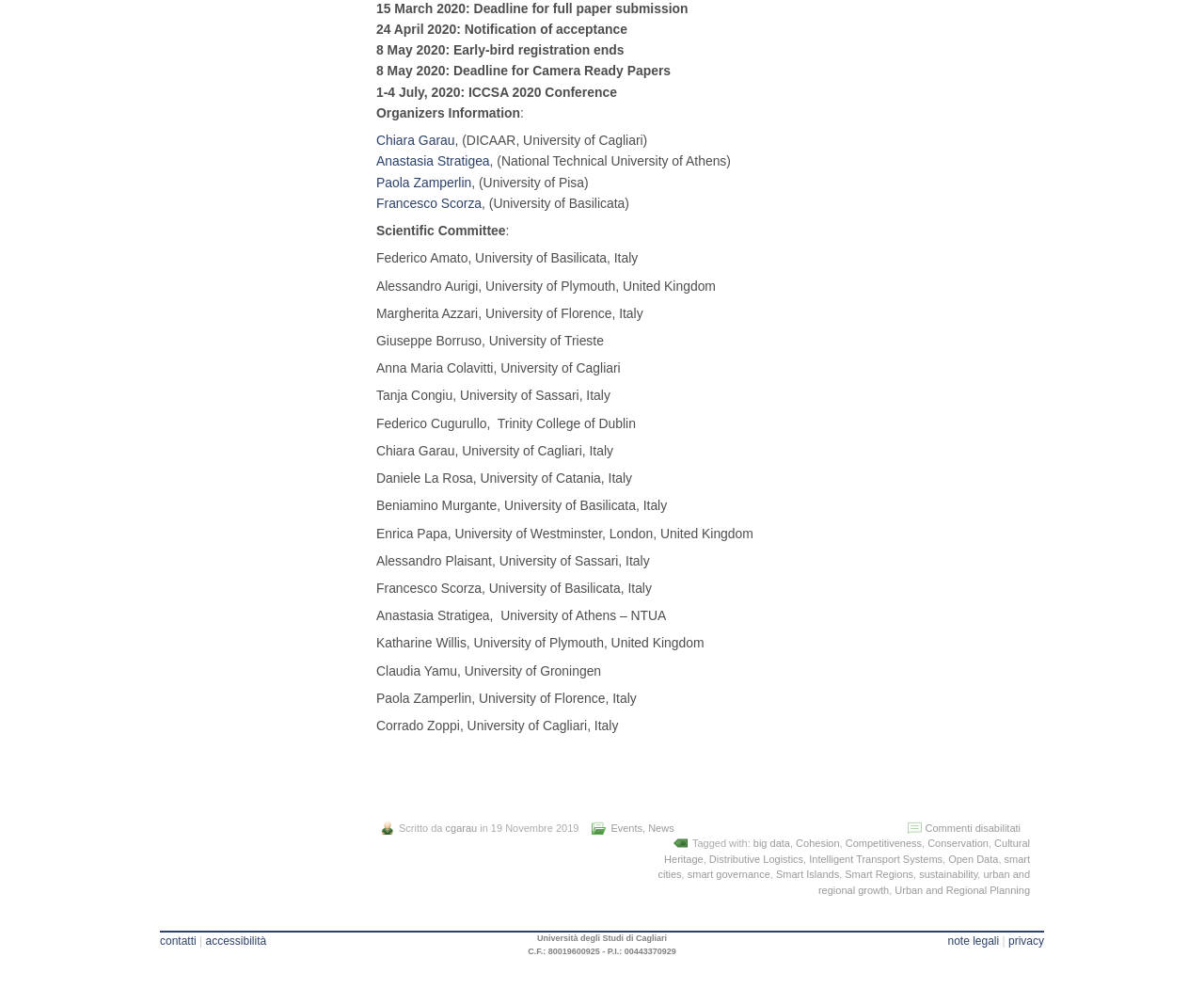Determine the bounding box coordinates for the clickable element required to fulfill the instruction: "View Anastasia Stratigea". Provide the coordinates as four float numbers between 0 and 1, i.e., [left, top, right, bottom].

[0.312, 0.155, 0.407, 0.171]